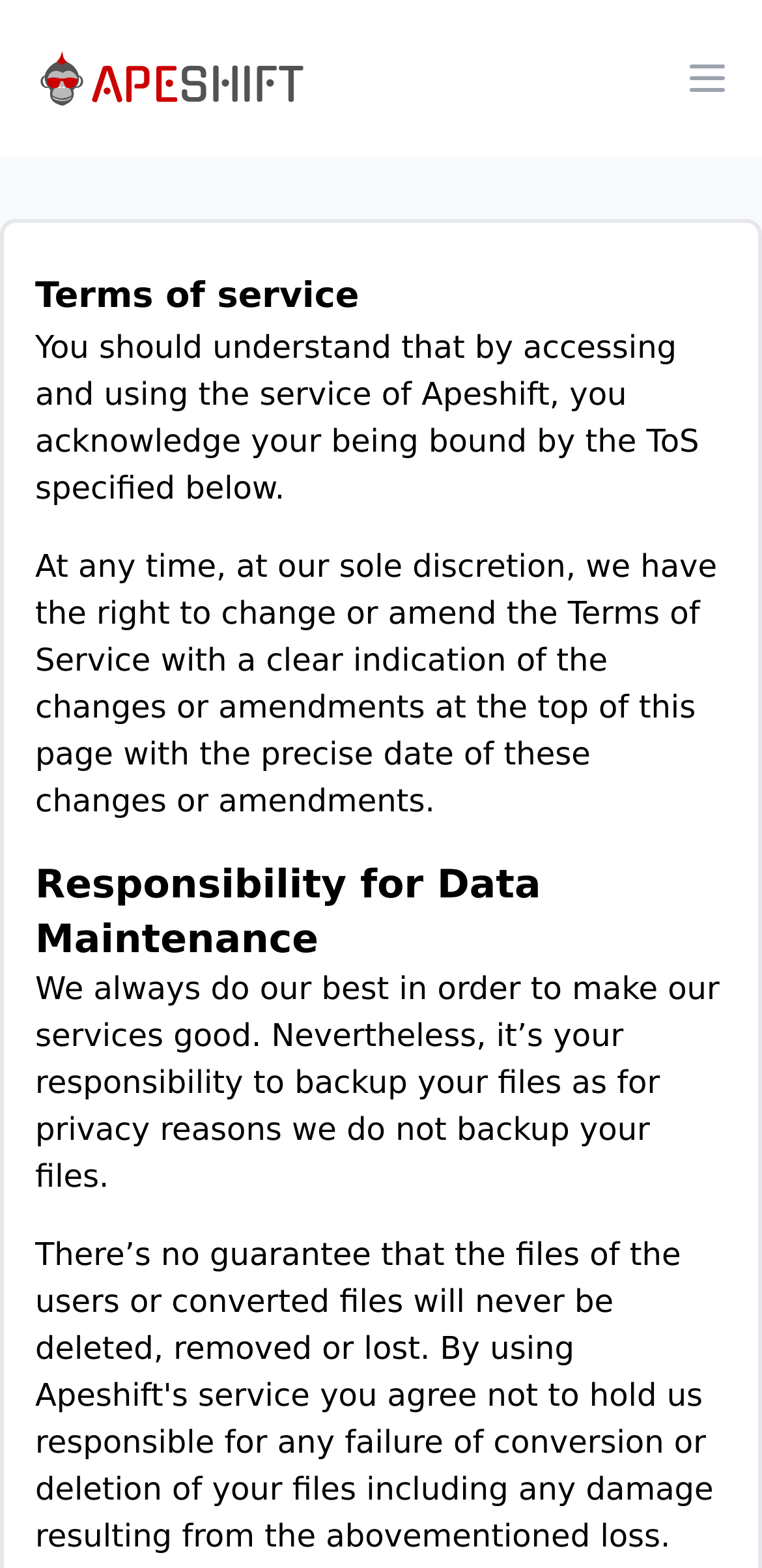Can the service change its Terms of Service?
Please provide a comprehensive answer based on the visual information in the image.

The text under the main heading 'Terms of service' states that the service has the right to change or amend the Terms of Service at any time, indicating that the service can change its Terms of Service.